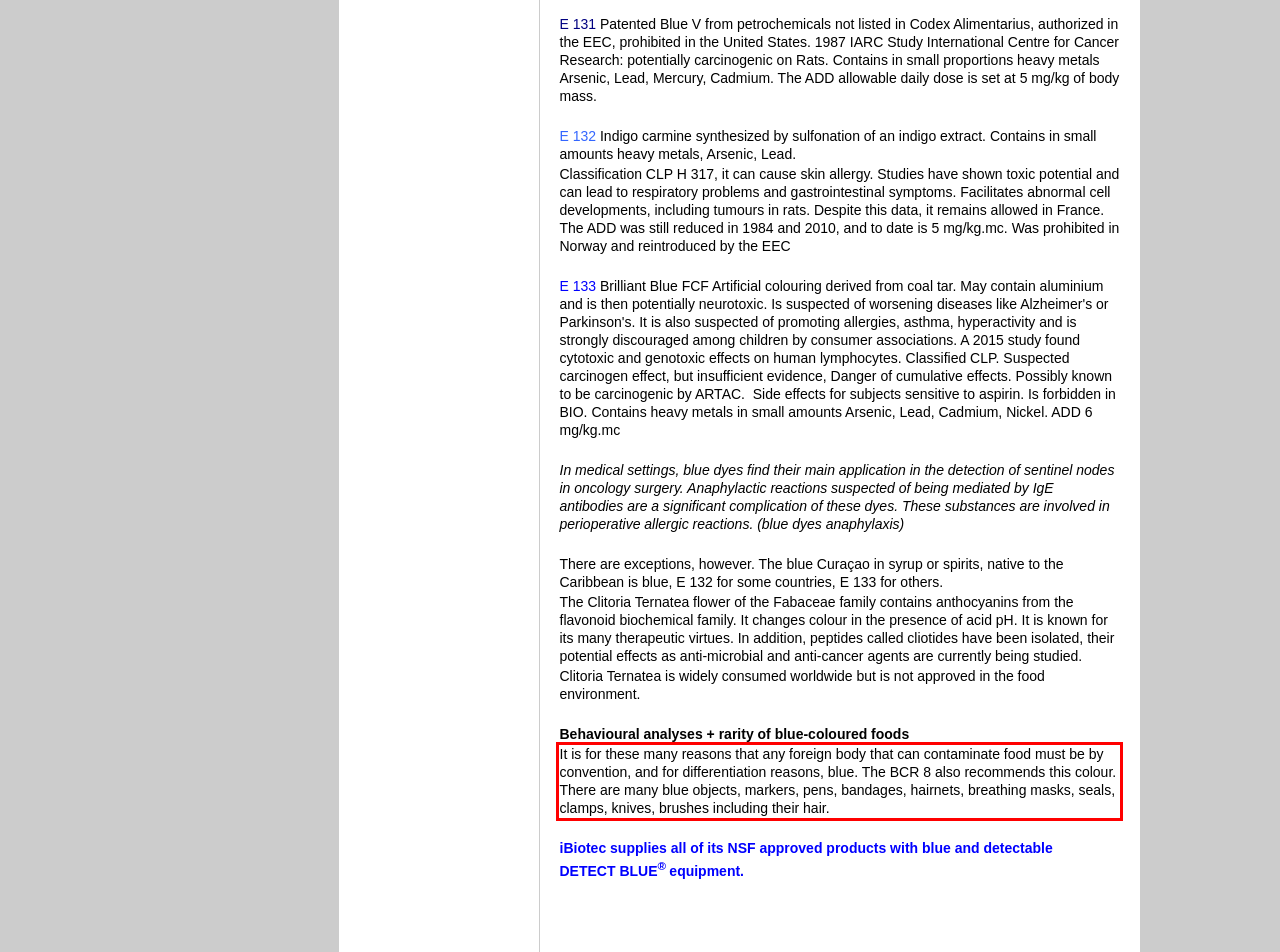Identify the text inside the red bounding box in the provided webpage screenshot and transcribe it.

It is for these many reasons that any foreign body that can contaminate food must be by convention, and for differentiation reasons, blue. The BCR 8 also recommends this colour. There are many blue objects, markers, pens, bandages, hairnets, breathing masks, seals, clamps, knives, brushes including their hair.